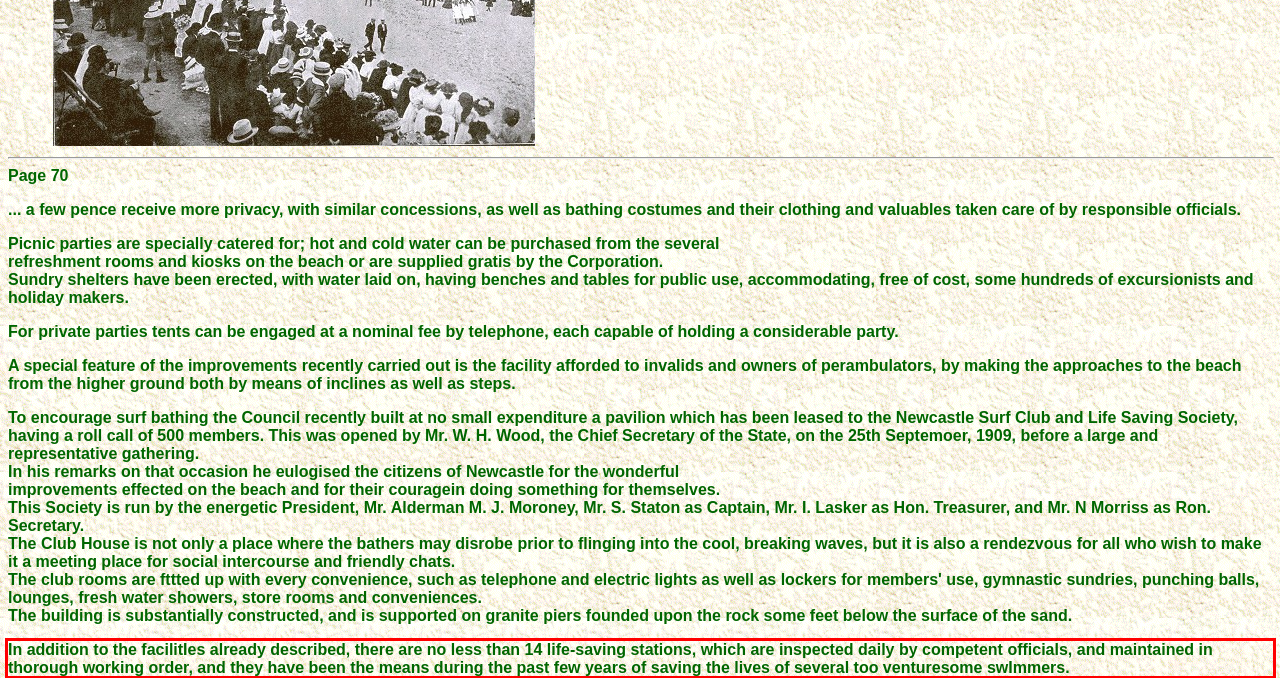You are given a screenshot of a webpage with a UI element highlighted by a red bounding box. Please perform OCR on the text content within this red bounding box.

In addition to the facilitIes already described, there are no less than 14 life-saving stations, which are inspected daily by competent officials, and maintained in thorough working order, and they have been the means during the past few years of saving the lives of several too venturesome swImmers.